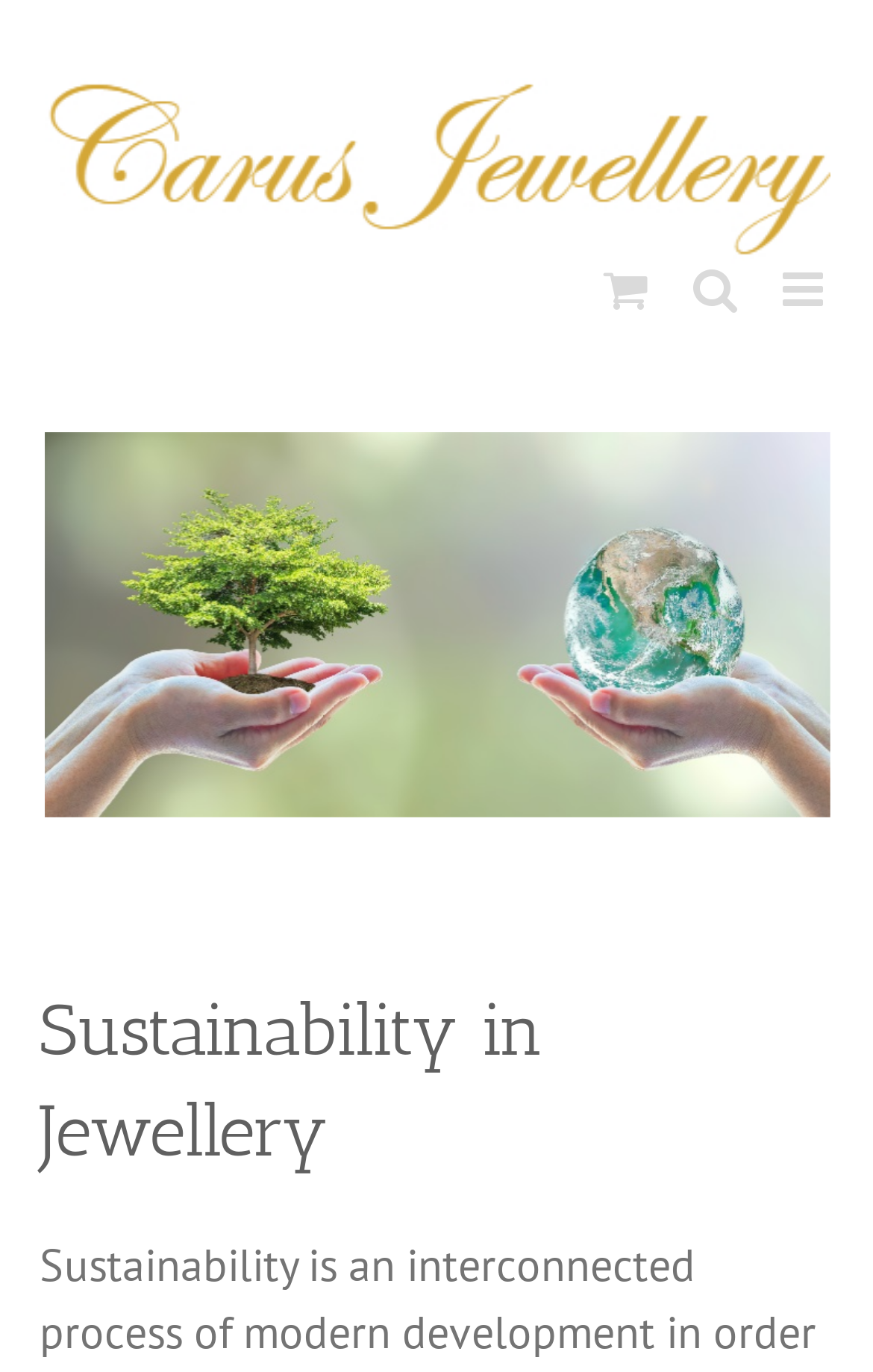Given the webpage screenshot and the description, determine the bounding box coordinates (top-left x, top-left y, bottom-right x, bottom-right y) that define the location of the UI element matching this description: View Larger Image

[0.05, 0.315, 0.95, 0.597]